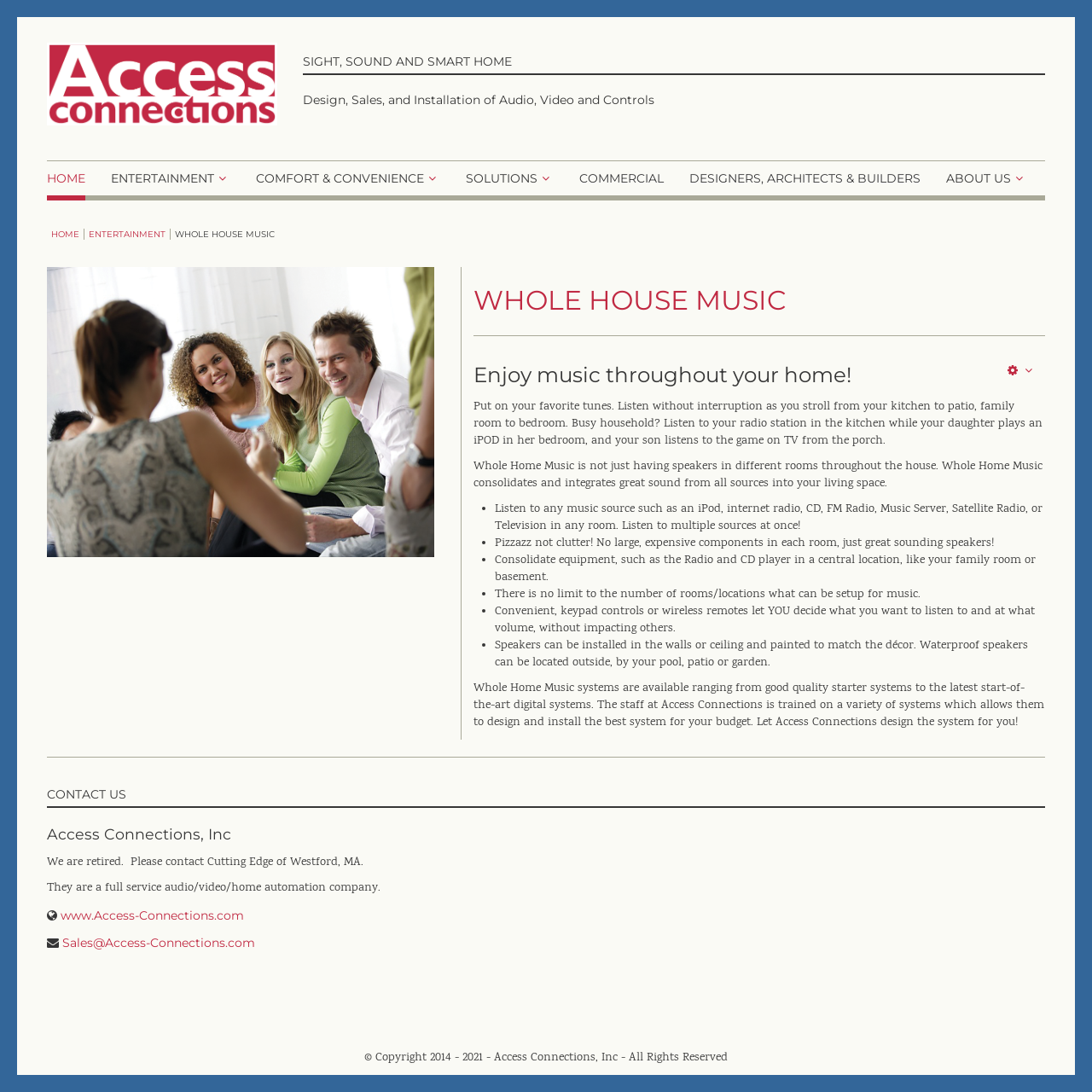Locate the bounding box coordinates of the element that should be clicked to fulfill the instruction: "Click on the 'CONTACT US' link".

[0.043, 0.72, 0.957, 0.74]